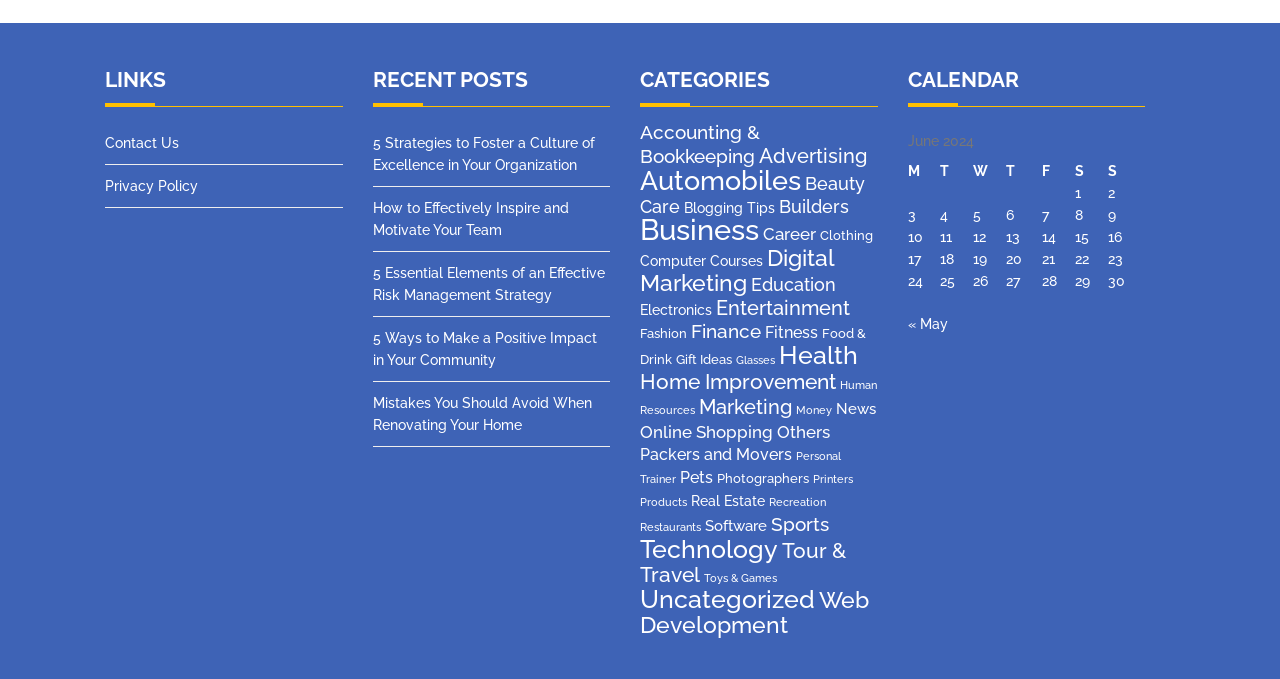Please identify the bounding box coordinates of the region to click in order to complete the given instruction: "Check the calendar for June 2024". The coordinates should be four float numbers between 0 and 1, i.e., [left, top, right, bottom].

[0.709, 0.18, 0.895, 0.431]